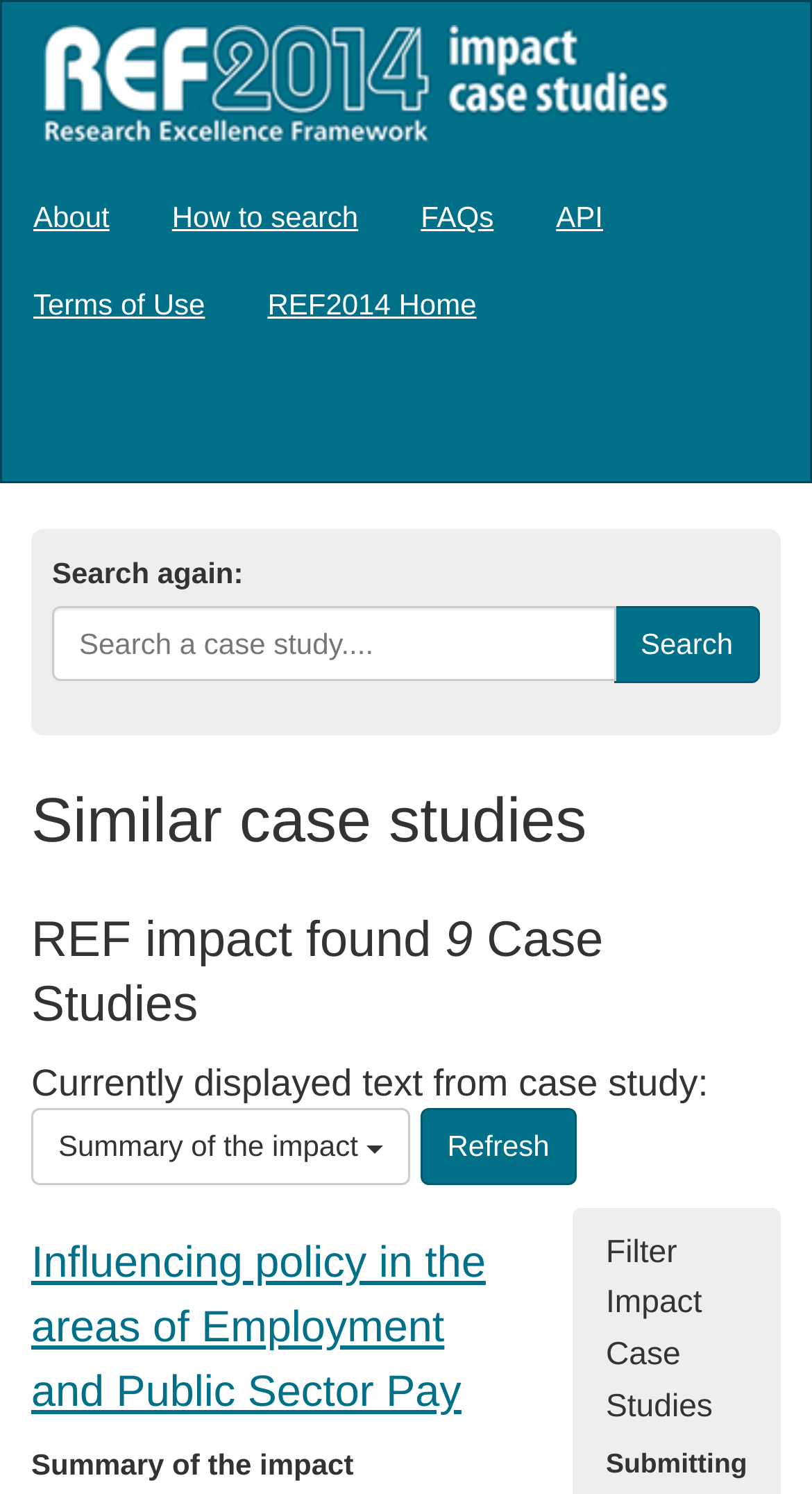How many case studies are currently displayed?
Carefully examine the image and provide a detailed answer to the question.

The heading 'REF impact found 9 Case Studies' indicates that there are currently 9 case studies displayed on the webpage.